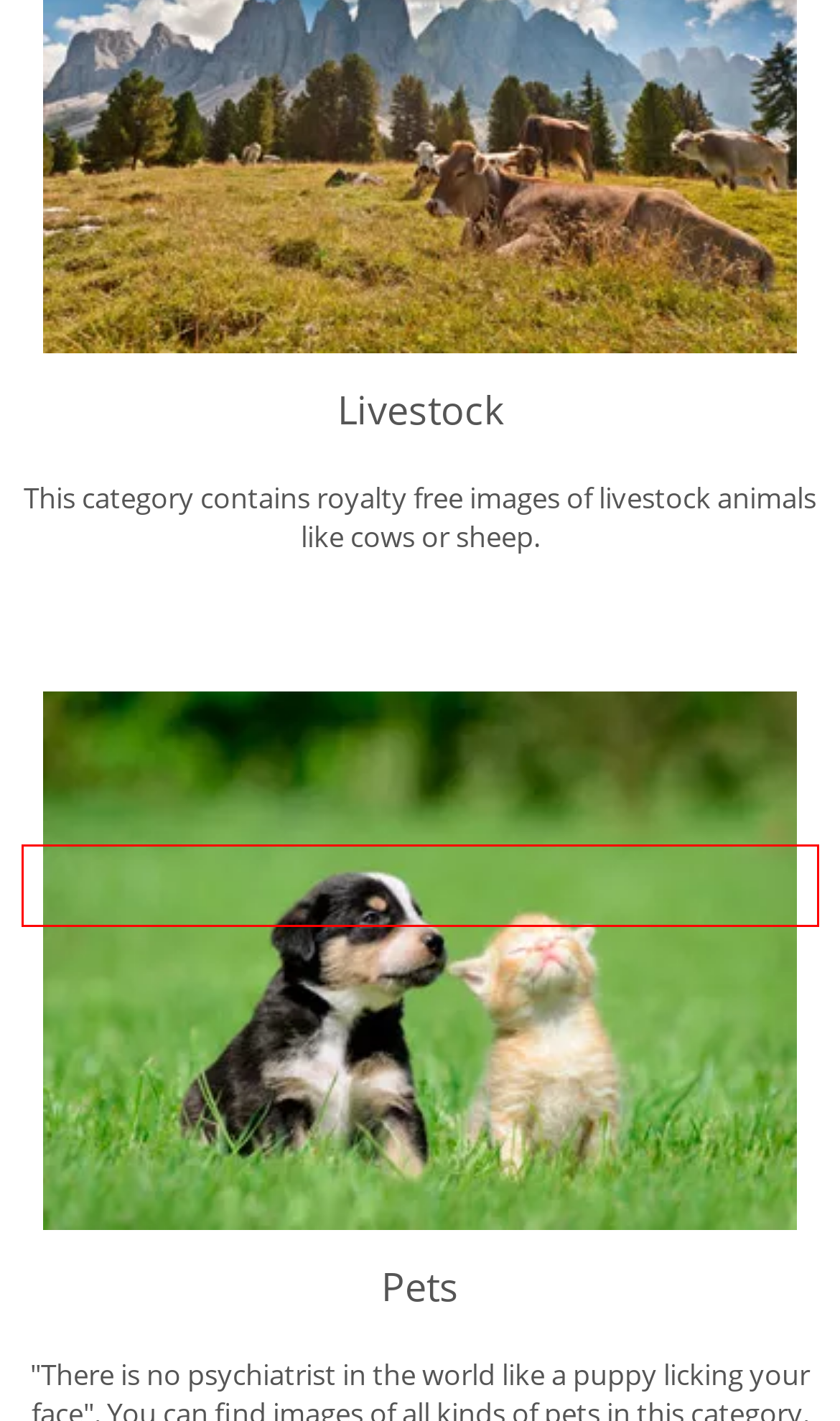Within the provided webpage screenshot, find the red rectangle bounding box and perform OCR to obtain the text content.

"There is no psychiatrist in the world like a puppy licking your face". You can find images of all kinds of pets in this category.